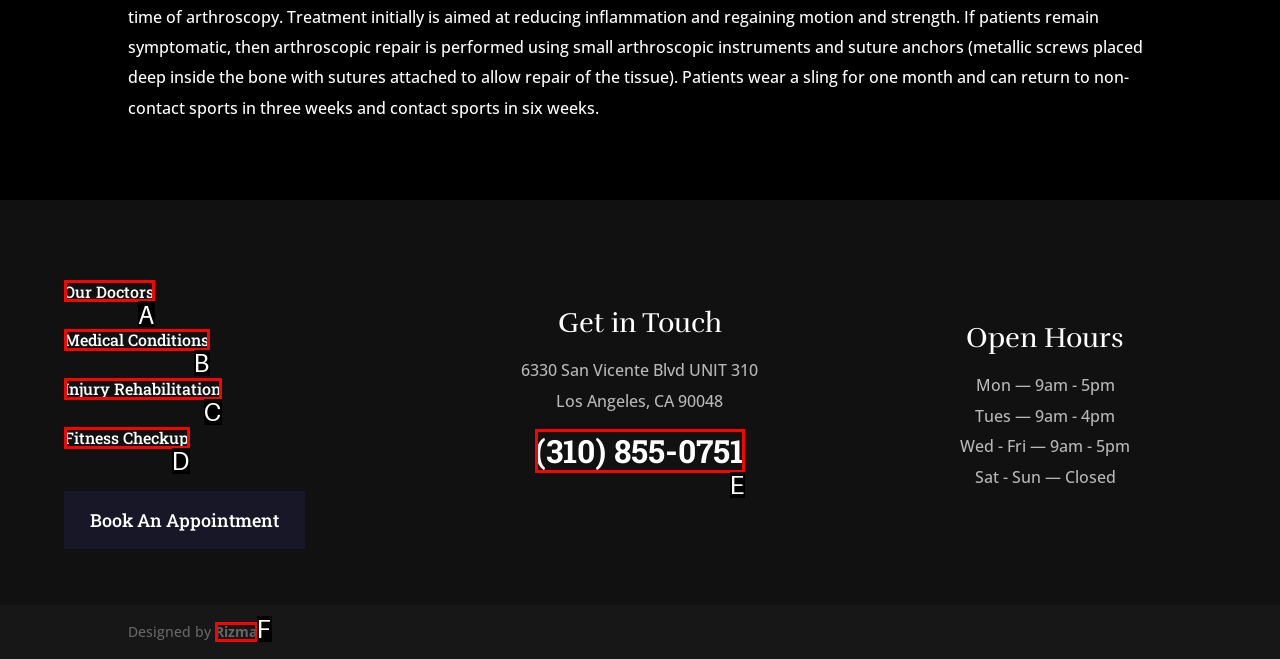Looking at the description: input value="Search" name="q" value="Search", identify which option is the best match and respond directly with the letter of that option.

None